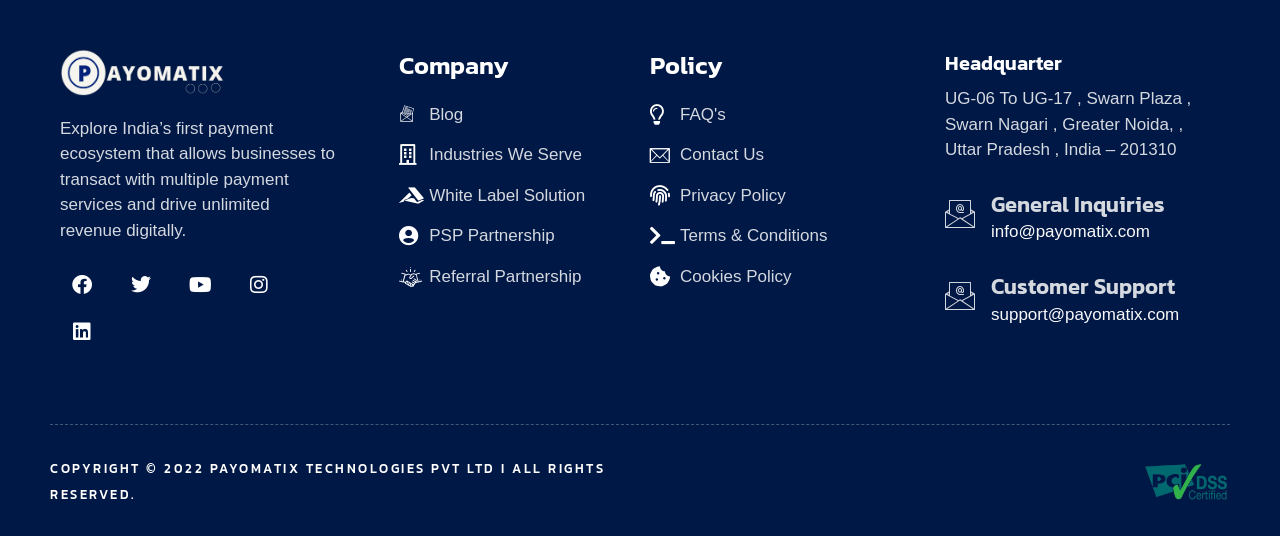Respond to the question below with a single word or phrase:
How many social media links are available?

5